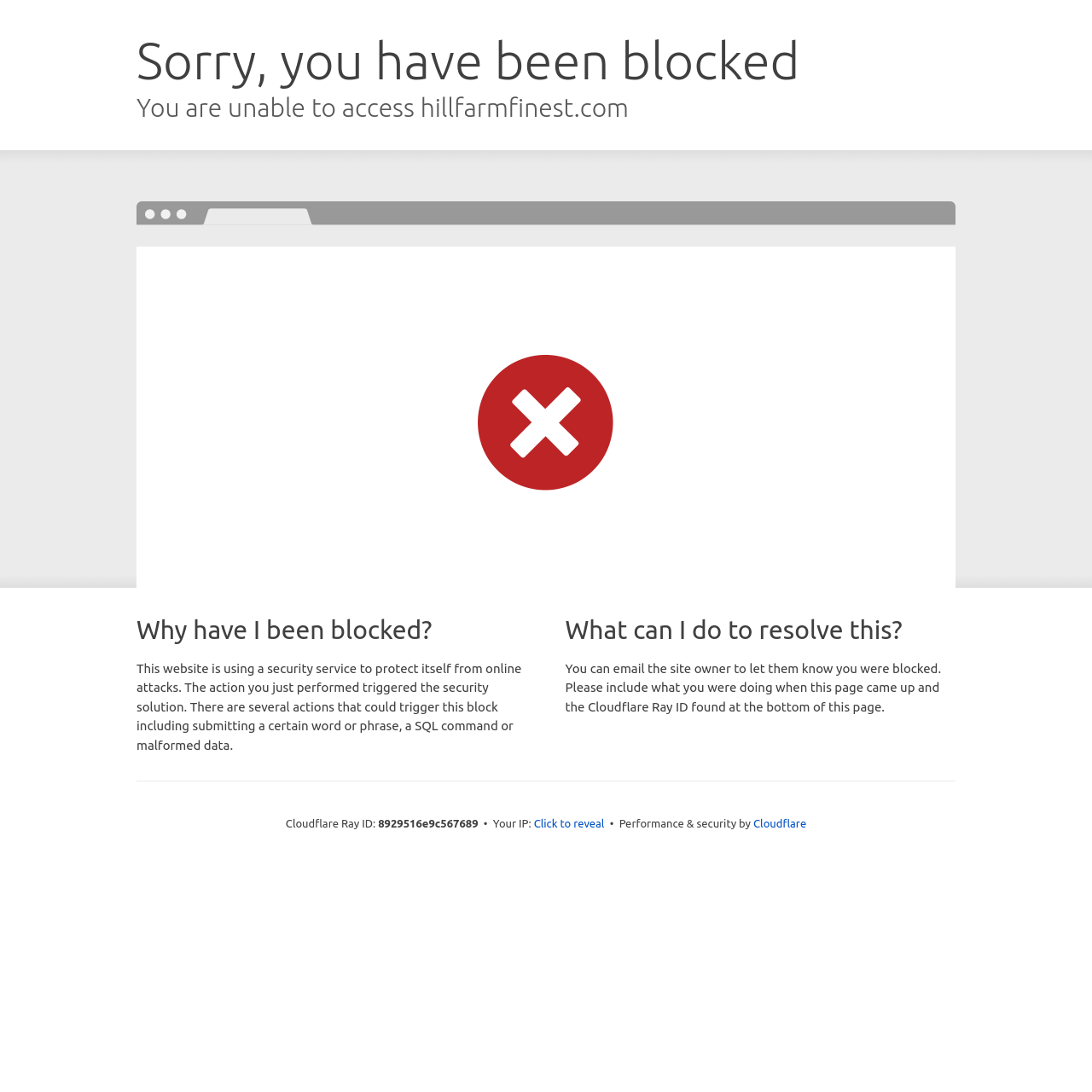Provide a one-word or brief phrase answer to the question:
Why was the user blocked?

Triggered security solution